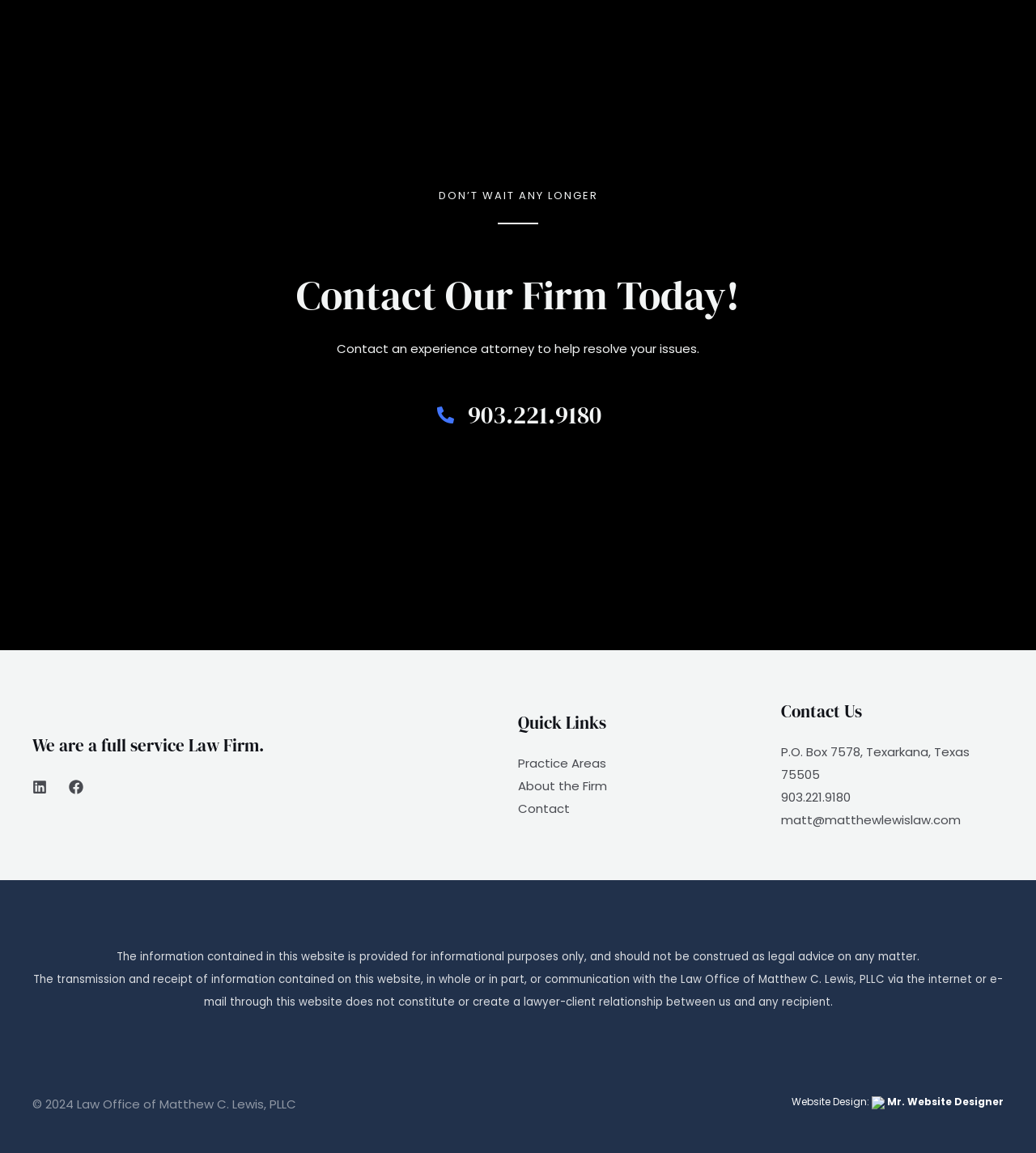Indicate the bounding box coordinates of the element that must be clicked to execute the instruction: "Contact the law firm via email". The coordinates should be given as four float numbers between 0 and 1, i.e., [left, top, right, bottom].

[0.754, 0.704, 0.927, 0.718]